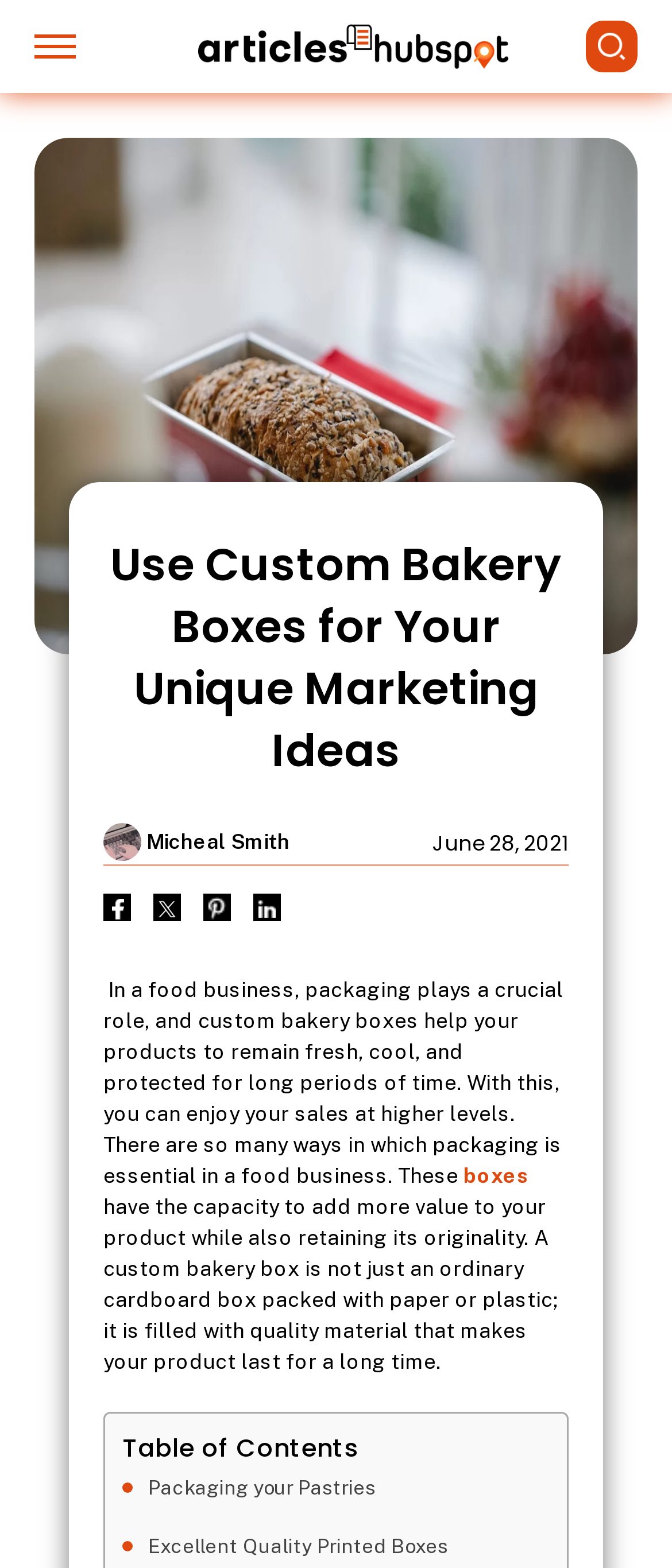Please find the bounding box coordinates for the clickable element needed to perform this instruction: "Read more about custom bakery boxes".

[0.69, 0.742, 0.787, 0.758]